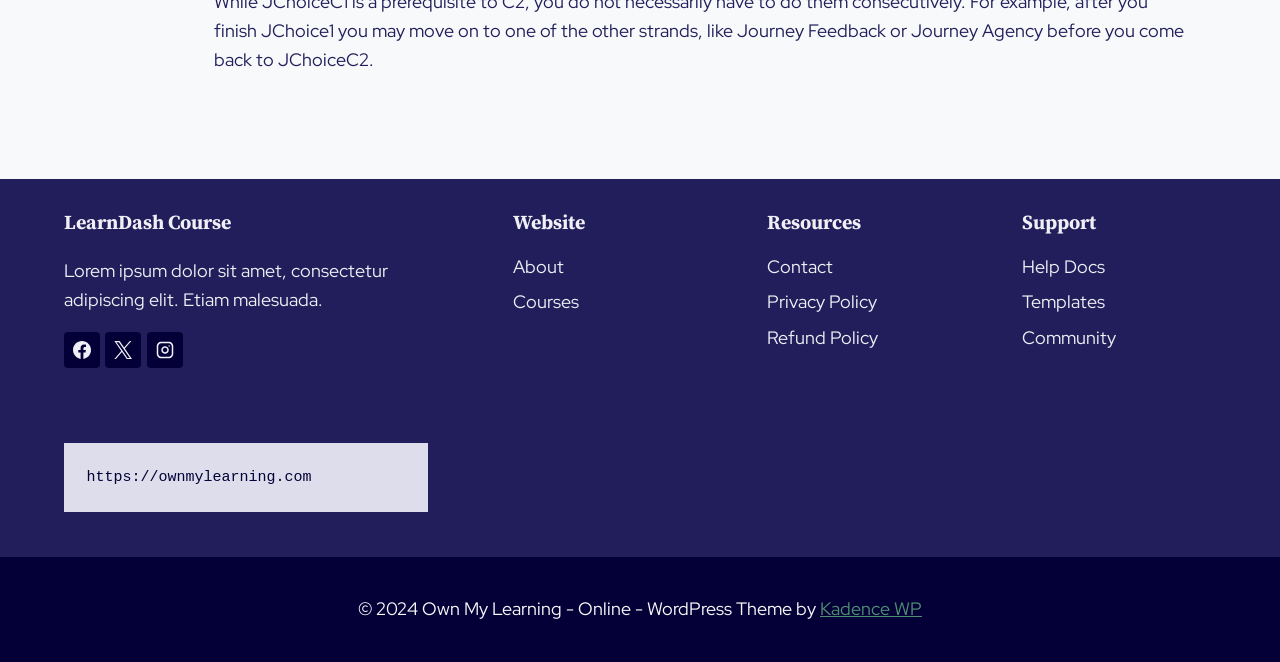How many social media links are present? Refer to the image and provide a one-word or short phrase answer.

3